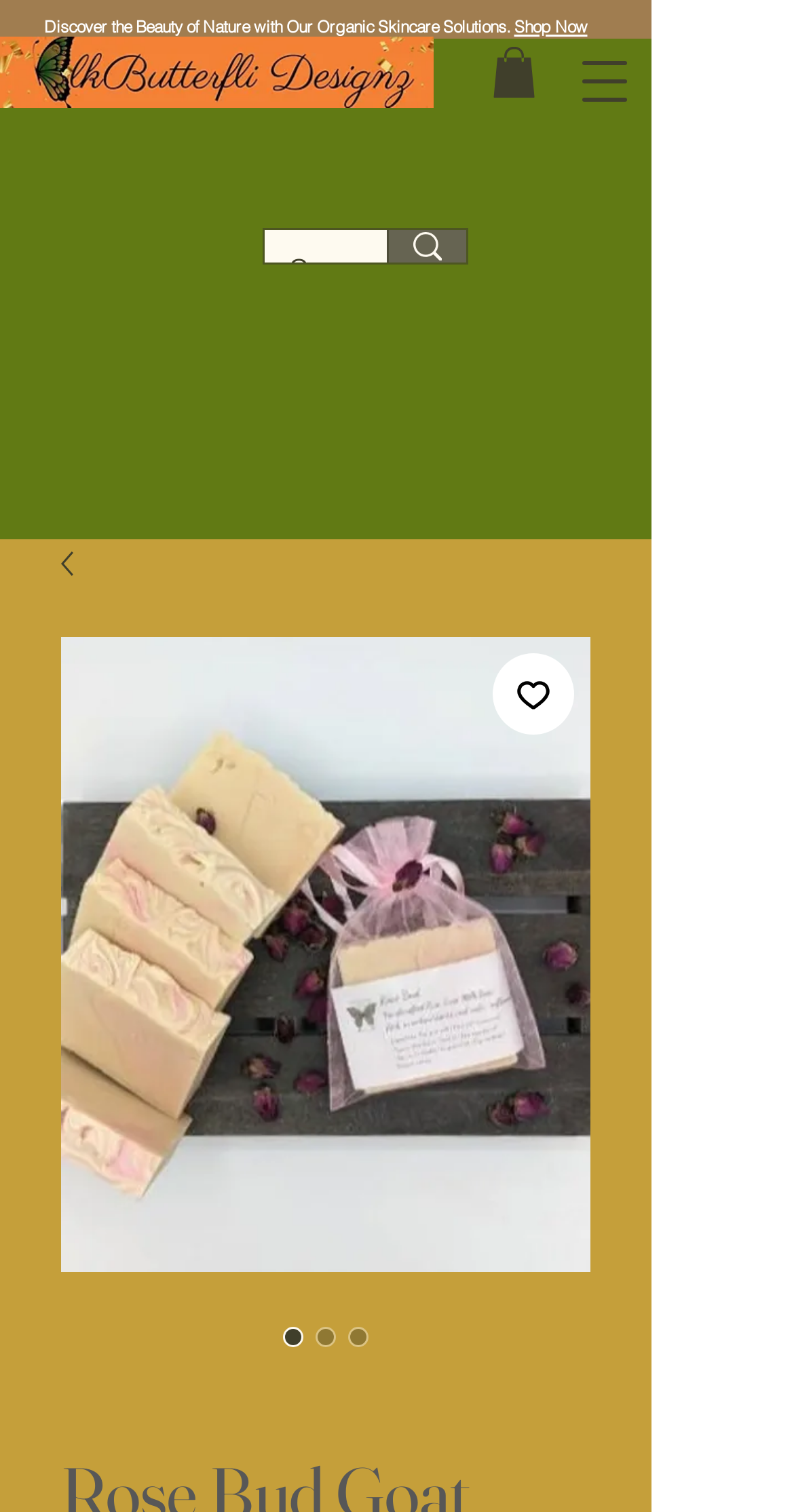Extract the bounding box for the UI element that matches this description: "Shop Now".

[0.647, 0.011, 0.74, 0.024]